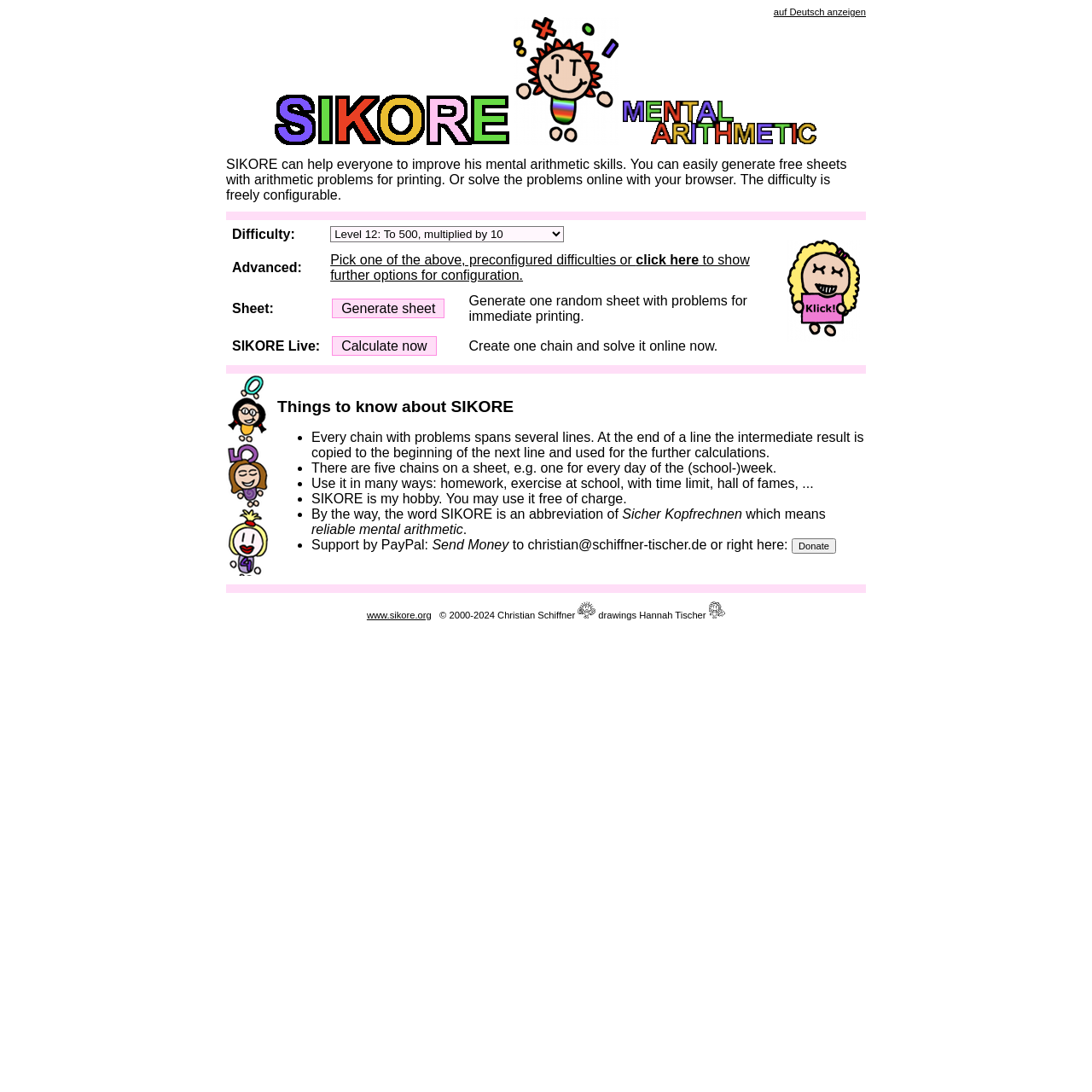Using the information in the image, give a comprehensive answer to the question: 
How many chains are on a sheet?

The webpage states that there are five chains on a sheet, which can be used for different purposes such as homework, exercise at school, or with a time limit.